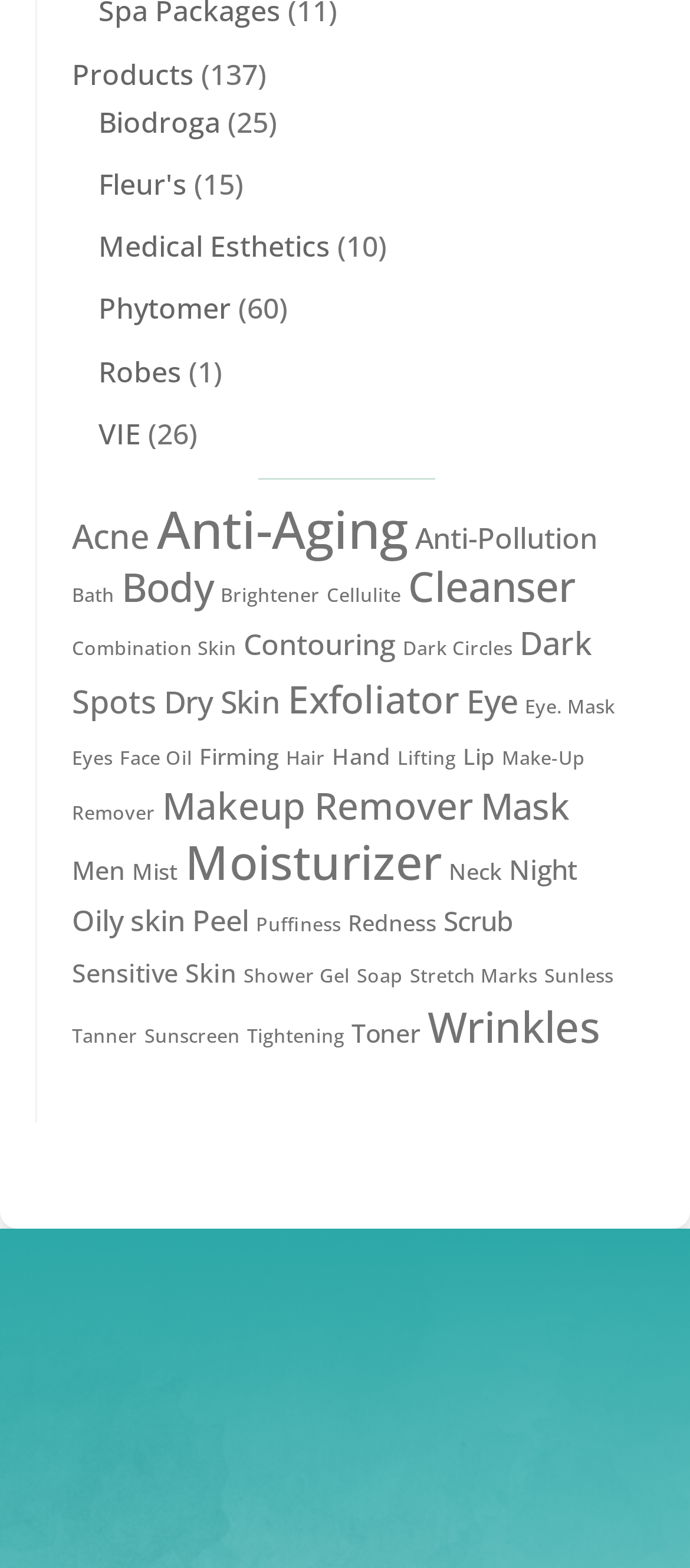Please identify the bounding box coordinates of the element's region that needs to be clicked to fulfill the following instruction: "Visit App Store". The bounding box coordinates should consist of four float numbers between 0 and 1, i.e., [left, top, right, bottom].

None